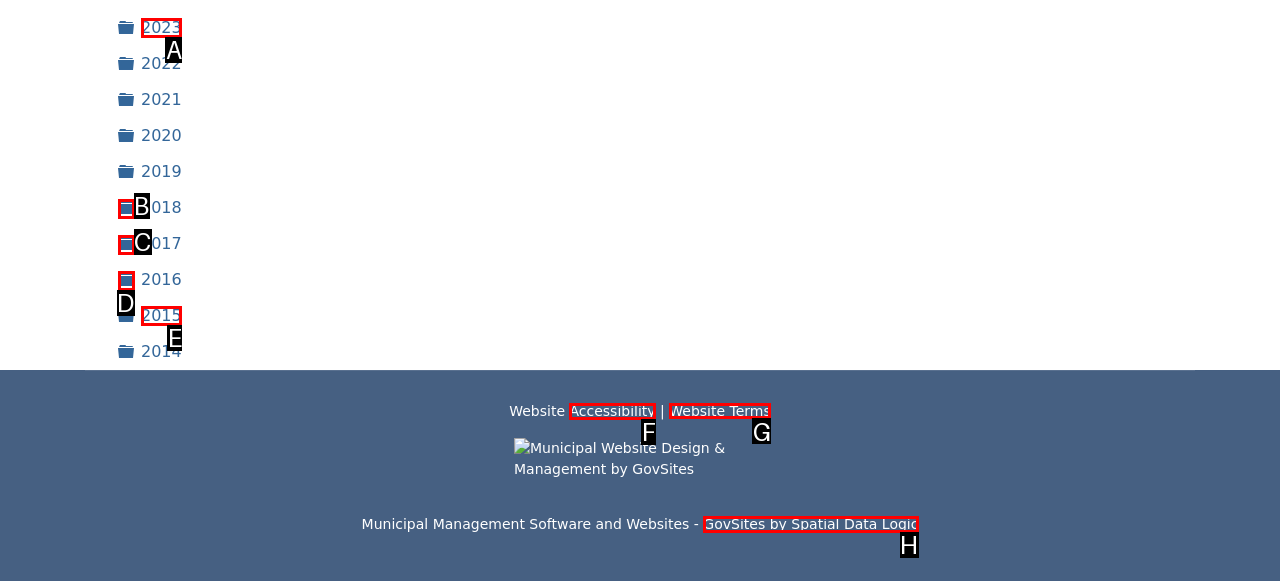Indicate the UI element to click to perform the task: Go to Website Terms. Reply with the letter corresponding to the chosen element.

G